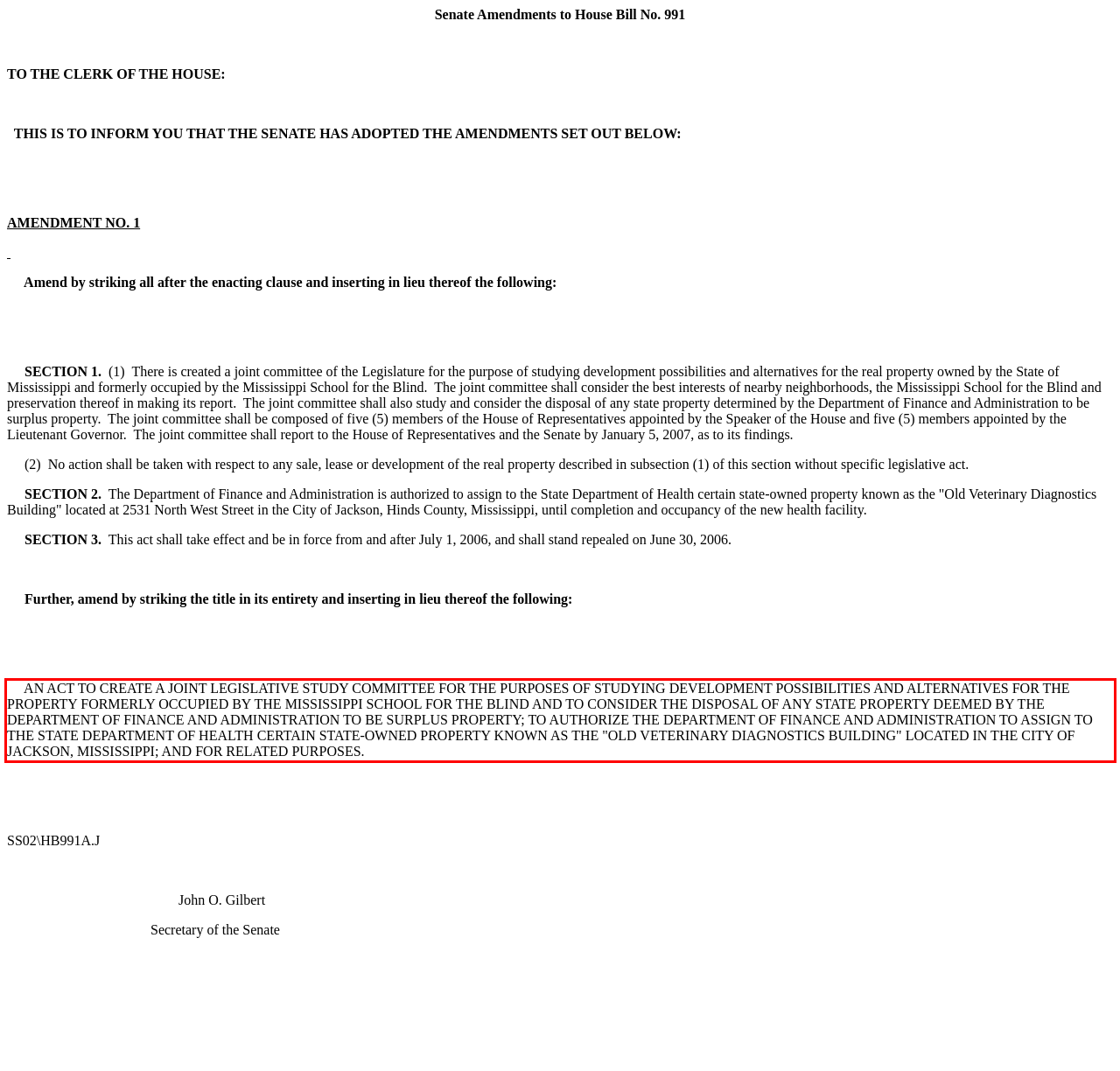Using the webpage screenshot, recognize and capture the text within the red bounding box.

AN ACT TO CREATE A JOINT LEGISLATIVE STUDY COMMITTEE FOR THE PURPOSES OF STUDYING DEVELOPMENT POSSIBILITIES AND ALTERNATIVES FOR THE PROPERTY FORMERLY OCCUPIED BY THE MISSISSIPPI SCHOOL FOR THE BLIND AND TO CONSIDER THE DISPOSAL OF ANY STATE PROPERTY DEEMED BY THE DEPARTMENT OF FINANCE AND ADMINISTRATION TO BE SURPLUS PROPERTY; TO AUTHORIZE THE DEPARTMENT OF FINANCE AND ADMINISTRATION TO ASSIGN TO THE STATE DEPARTMENT OF HEALTH CERTAIN STATE-OWNED PROPERTY KNOWN AS THE "OLD VETERINARY DIAGNOSTICS BUILDING" LOCATED IN THE CITY OF JACKSON, MISSISSIPPI; AND FOR RELATED PURPOSES.